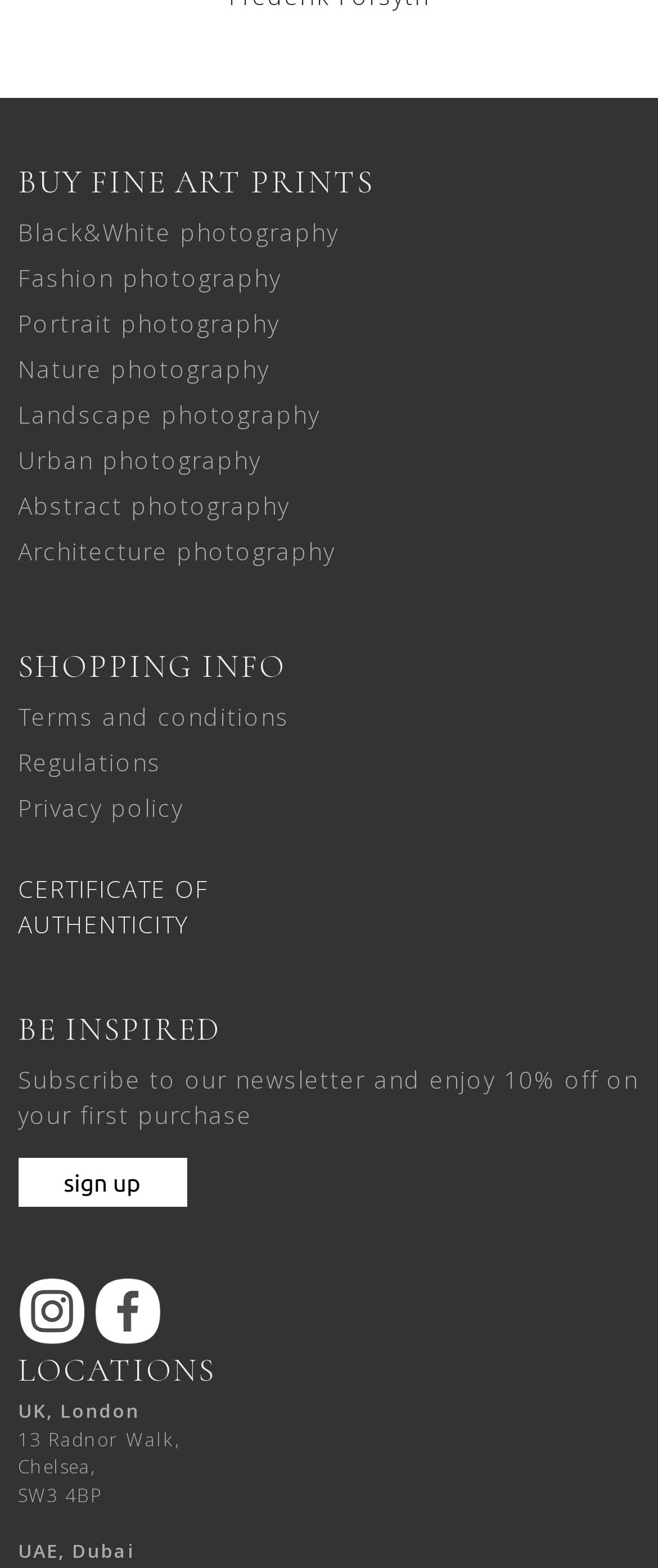Determine the bounding box coordinates for the clickable element to execute this instruction: "View Terms and conditions". Provide the coordinates as four float numbers between 0 and 1, i.e., [left, top, right, bottom].

[0.027, 0.446, 0.973, 0.468]